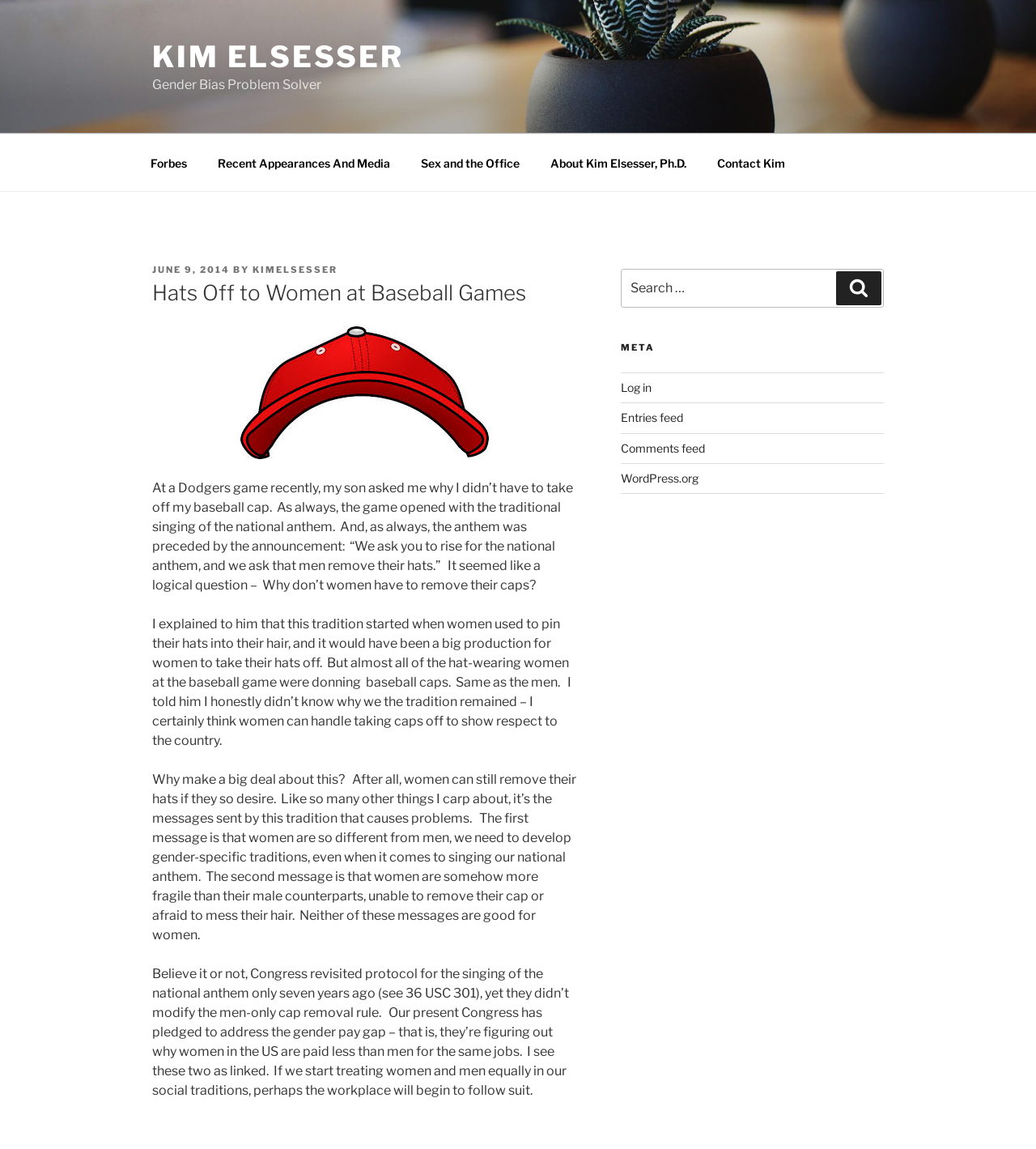How many links are in the top menu?
Using the picture, provide a one-word or short phrase answer.

5